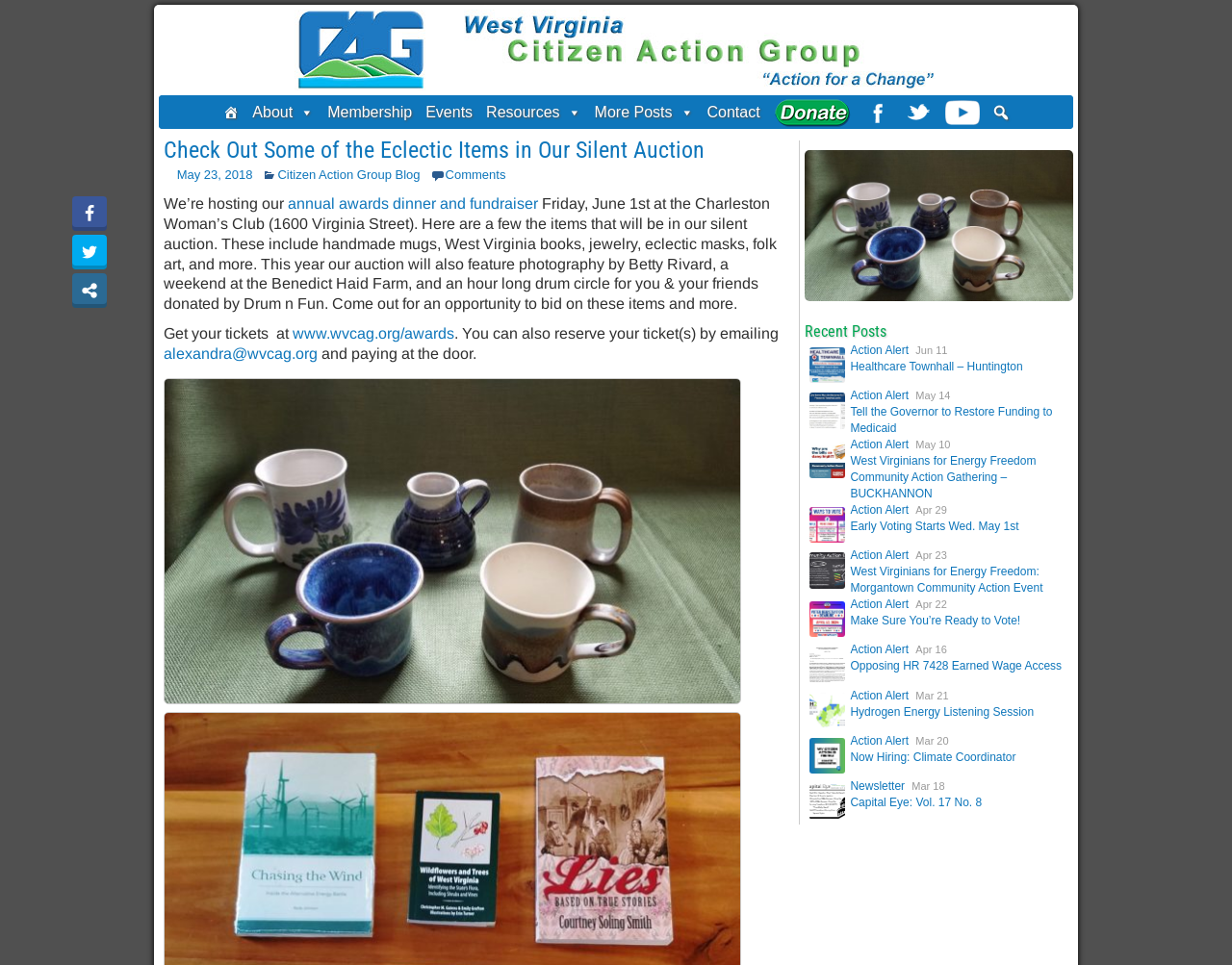Write an elaborate caption that captures the essence of the webpage.

This webpage is about the West Virginia Citizen Action Group, a non-profit organization. At the top, there is a navigation menu with links to different sections of the website, including "Home", "About", "Membership", "Events", "Resources", and "Contact". Below the navigation menu, there is a header section with a logo and a search bar.

The main content of the webpage is about an upcoming event, the annual awards dinner and fundraiser, which will take place on Friday, June 1st at the Charleston Woman's Club. The event will feature a silent auction with various items, including handmade mugs, West Virginia books, jewelry, eclectic masks, folk art, and more. There are also links to purchase tickets online or to reserve tickets by emailing a specific address.

Below the event information, there is a section with recent posts, including links to various articles and action alerts. These posts are dated from April 16th to June 11th and cover topics such as healthcare, energy freedom, and voting.

On the right side of the webpage, there is a sidebar with links to more posts, including action alerts and community events. The sidebar also features a section with dates, ranging from April 22nd to June 11th, with corresponding links to related articles.

Overall, the webpage provides information about the West Virginia Citizen Action Group's events and activities, as well as resources and news related to social and environmental issues.